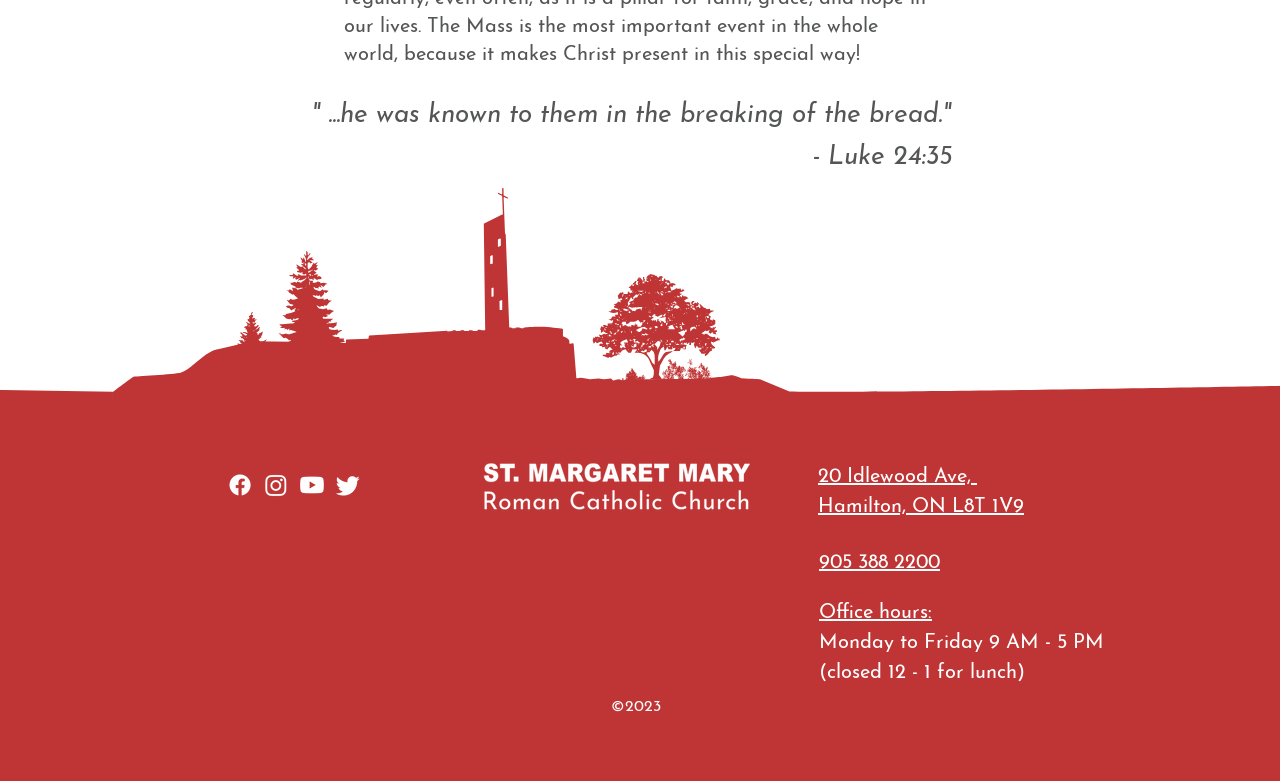What social media platforms are listed?
Using the information from the image, give a concise answer in one word or a short phrase.

Facebook, Instagram, Youtube, Twitter